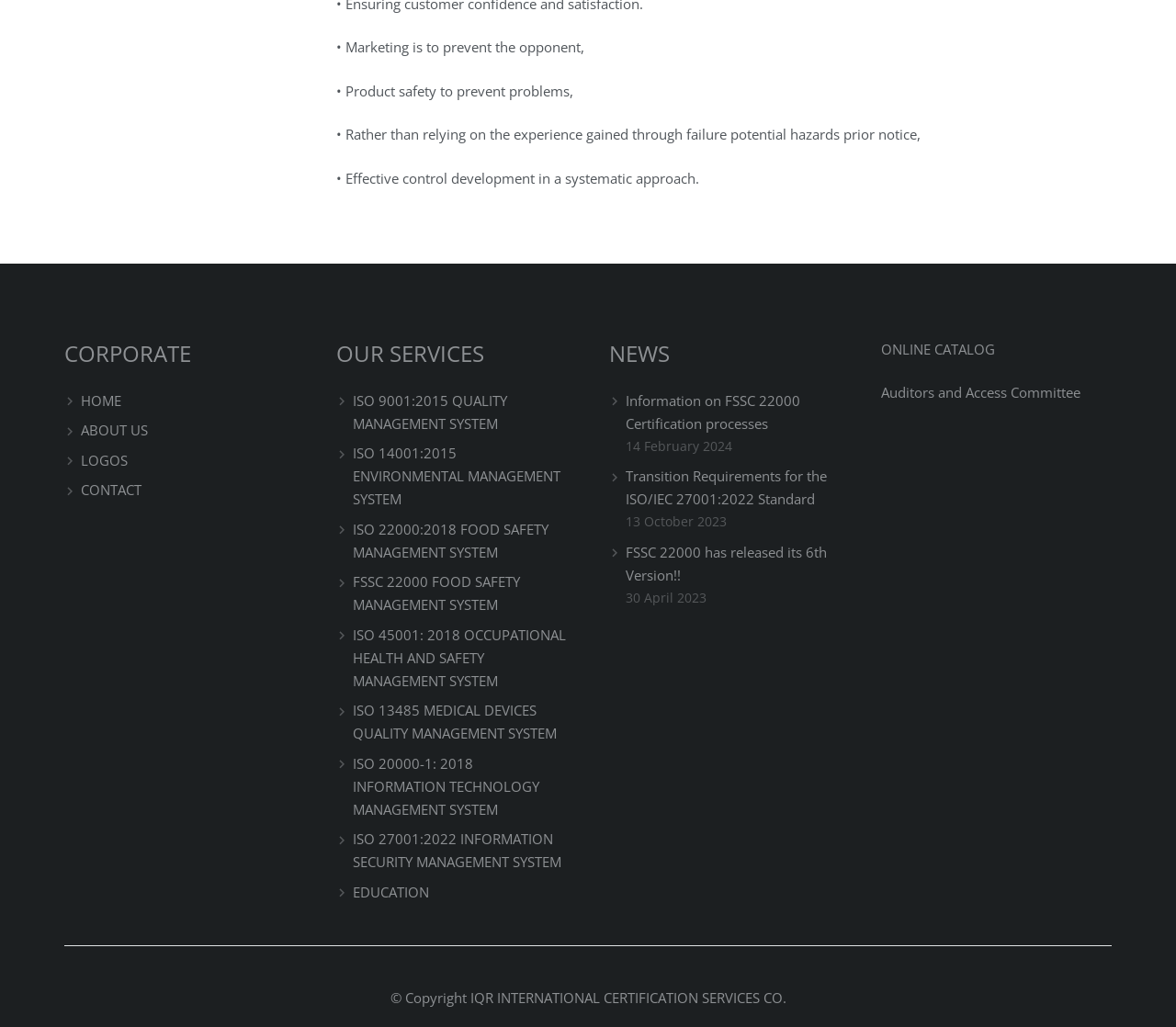Given the element description, predict the bounding box coordinates in the format (top-left x, top-left y, bottom-right x, bottom-right y), using floating point numbers between 0 and 1: CONTACT

[0.069, 0.468, 0.12, 0.486]